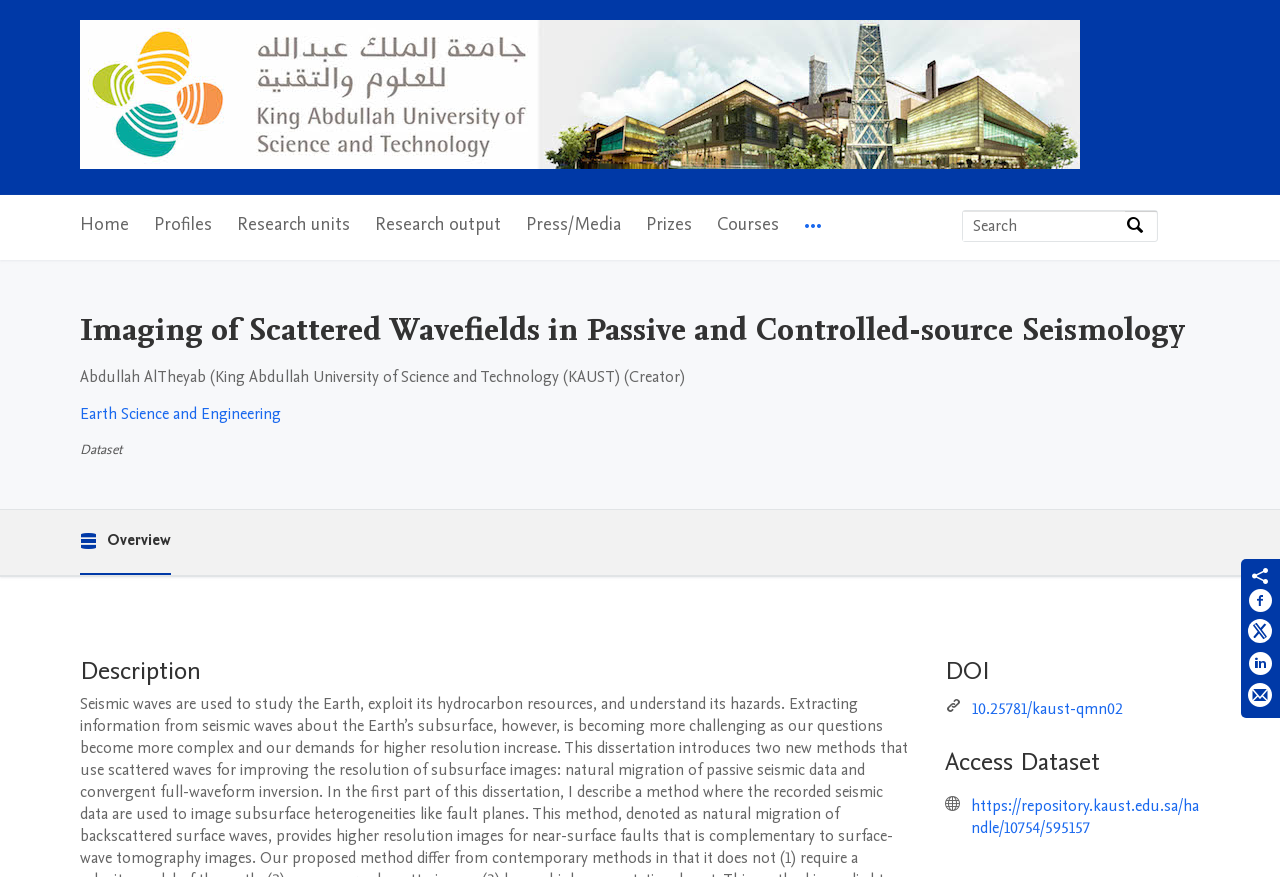Determine the heading of the webpage and extract its text content.

Imaging of Scattered Wavefields in Passive and Controlled-source Seismology